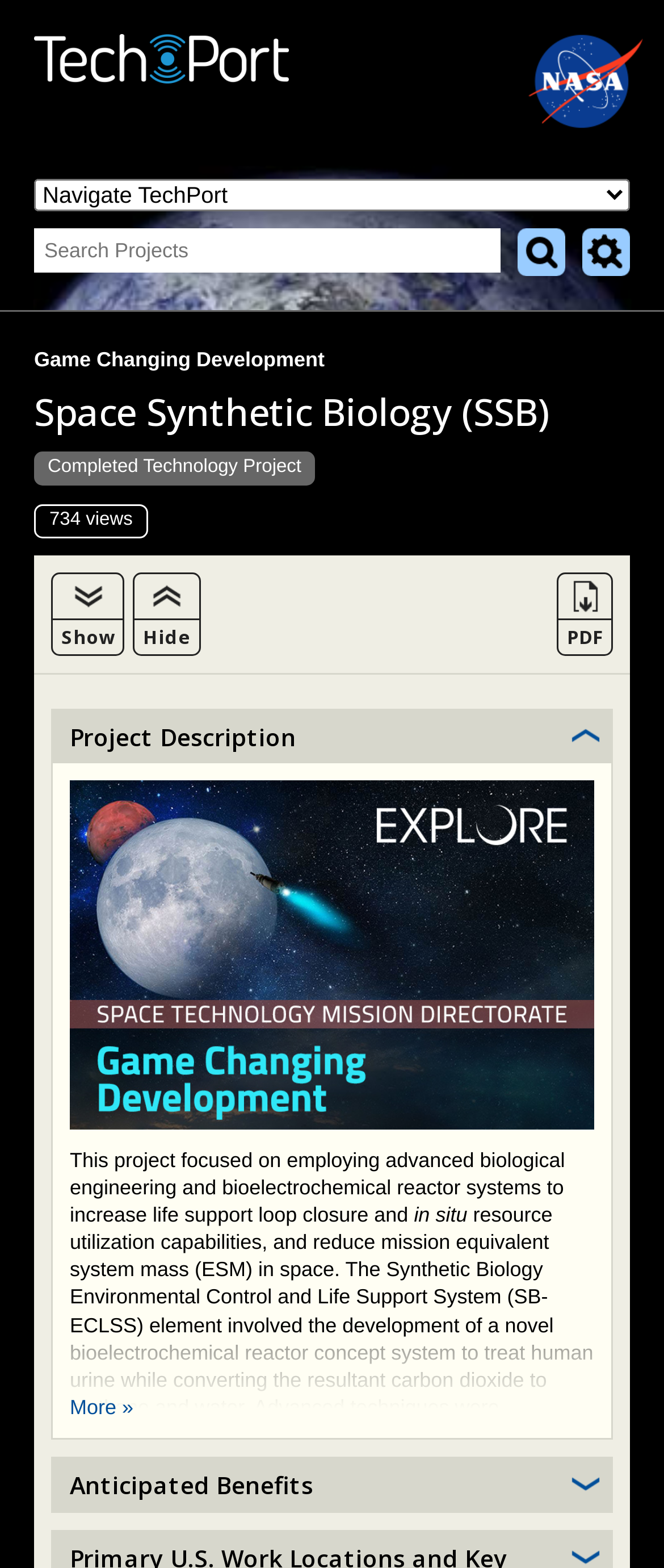Determine the main heading text of the webpage.

Space Synthetic Biology (SSB)